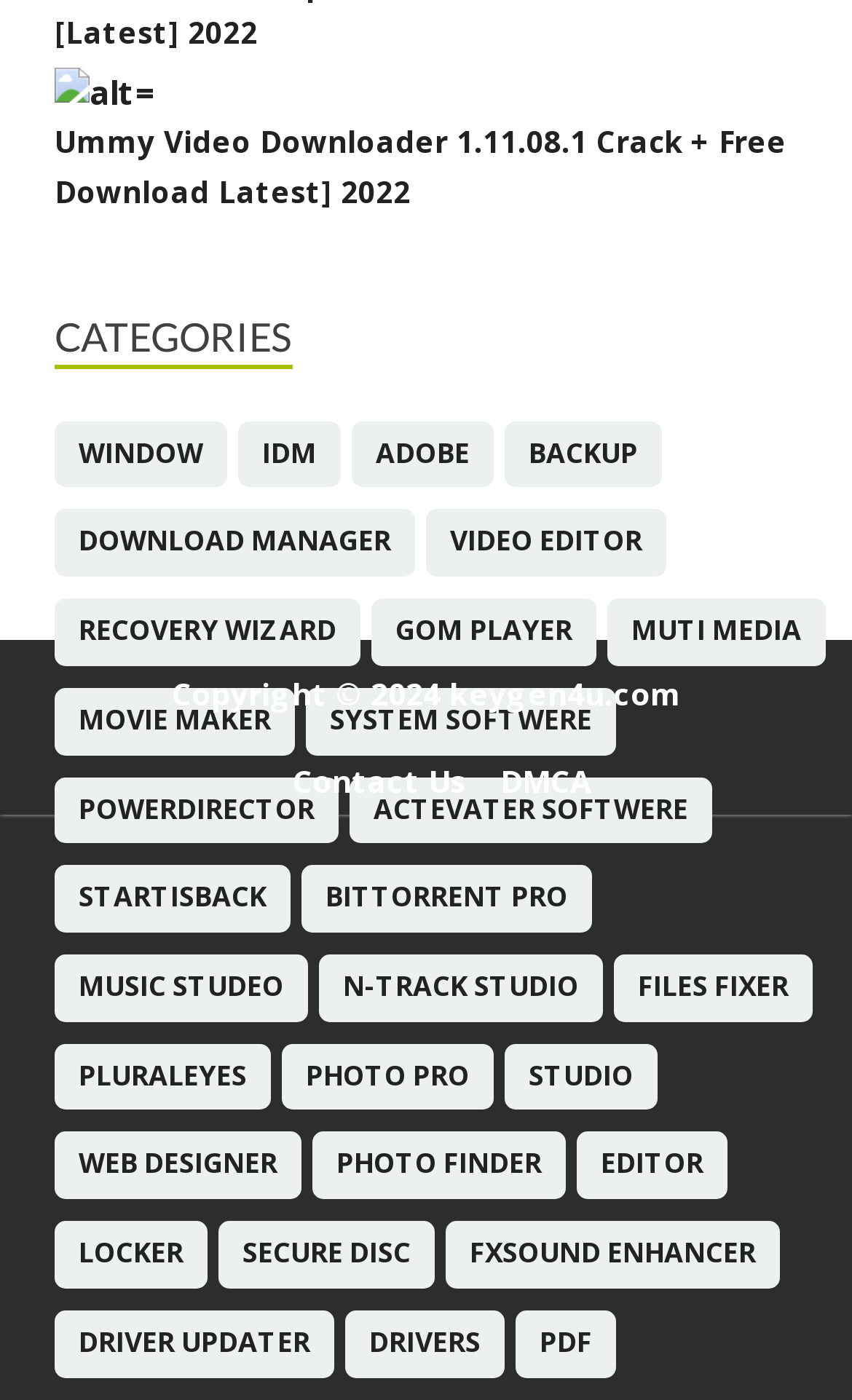Find the bounding box coordinates of the element's region that should be clicked in order to follow the given instruction: "Contact Us". The coordinates should consist of four float numbers between 0 and 1, i.e., [left, top, right, bottom].

[0.344, 0.542, 0.549, 0.572]